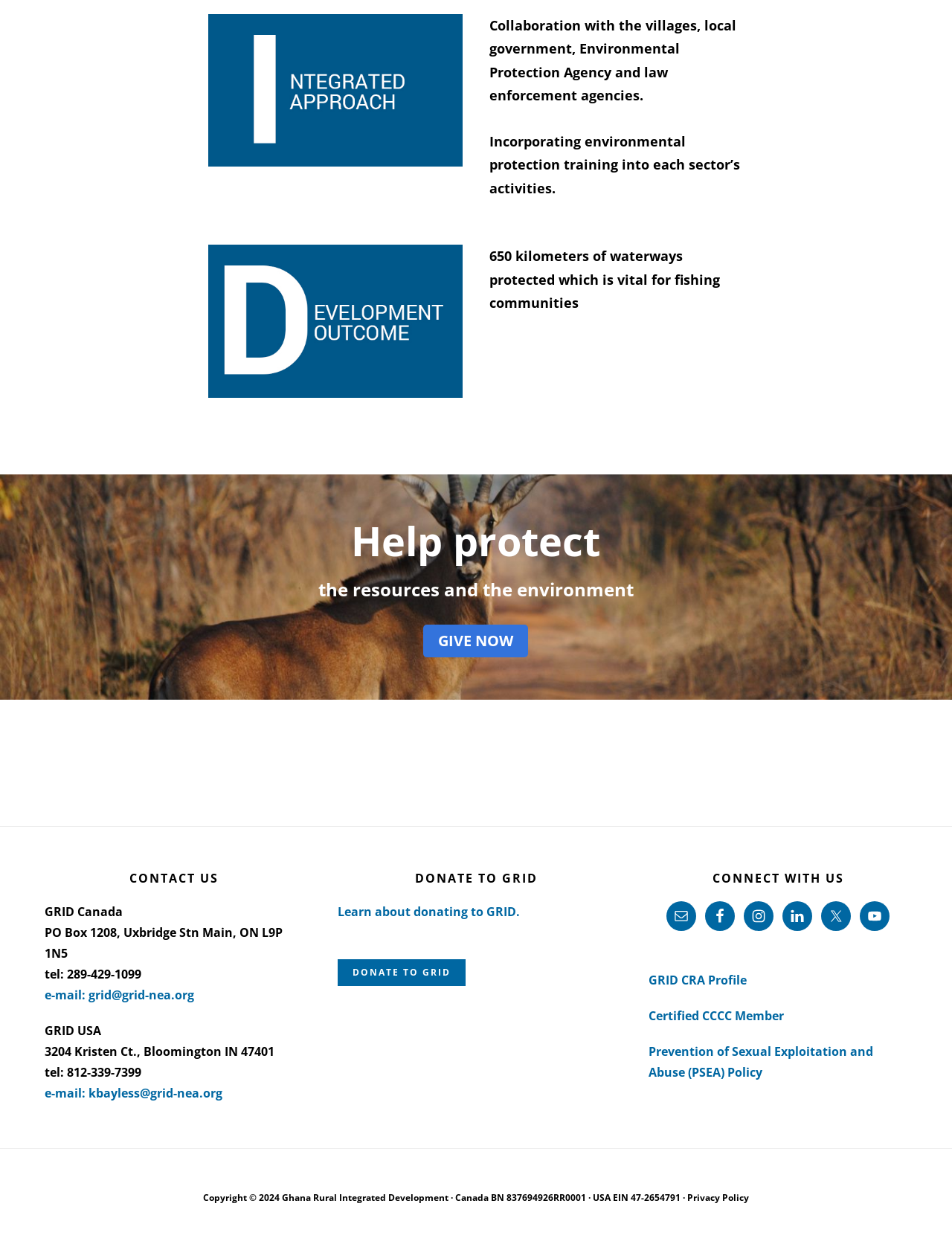Specify the bounding box coordinates of the region I need to click to perform the following instruction: "Learn about donating to GRID". The coordinates must be four float numbers in the range of 0 to 1, i.e., [left, top, right, bottom].

[0.355, 0.724, 0.546, 0.737]